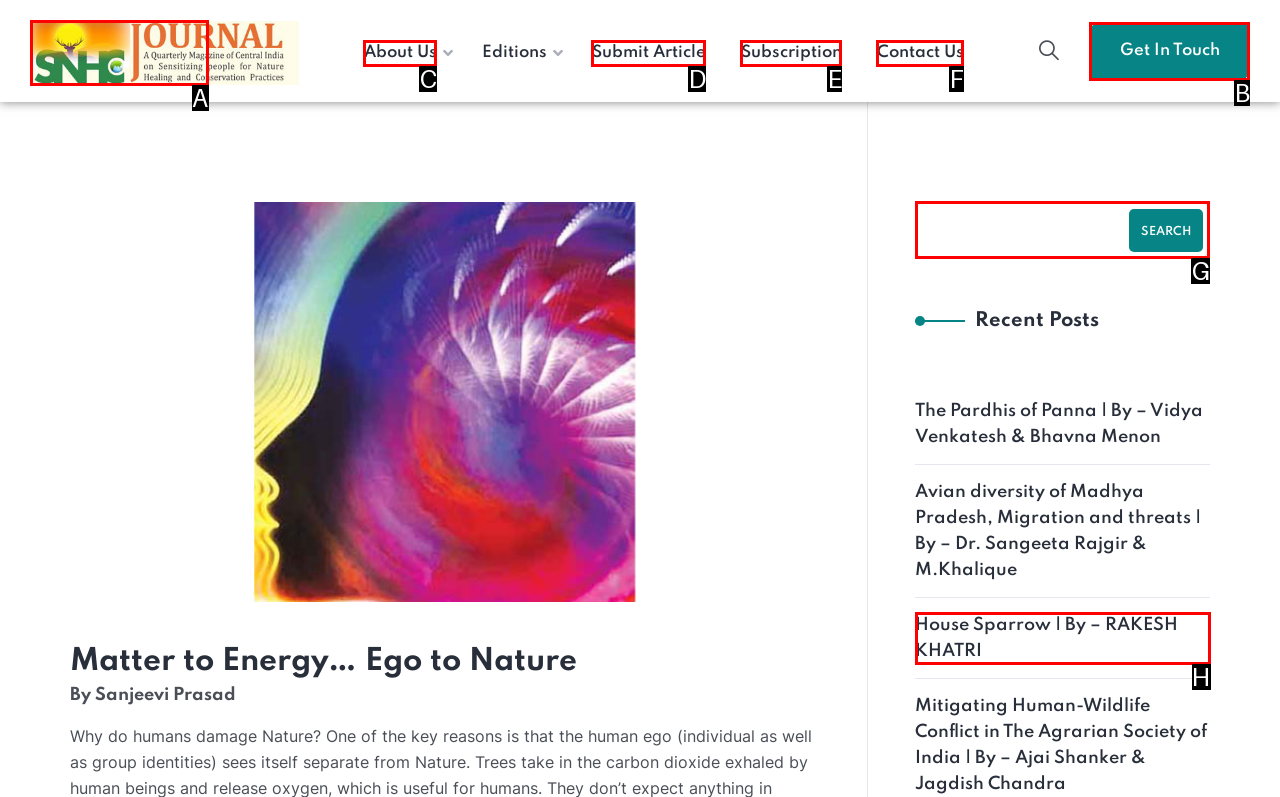From the available options, which lettered element should I click to complete this task: Search for articles?

G